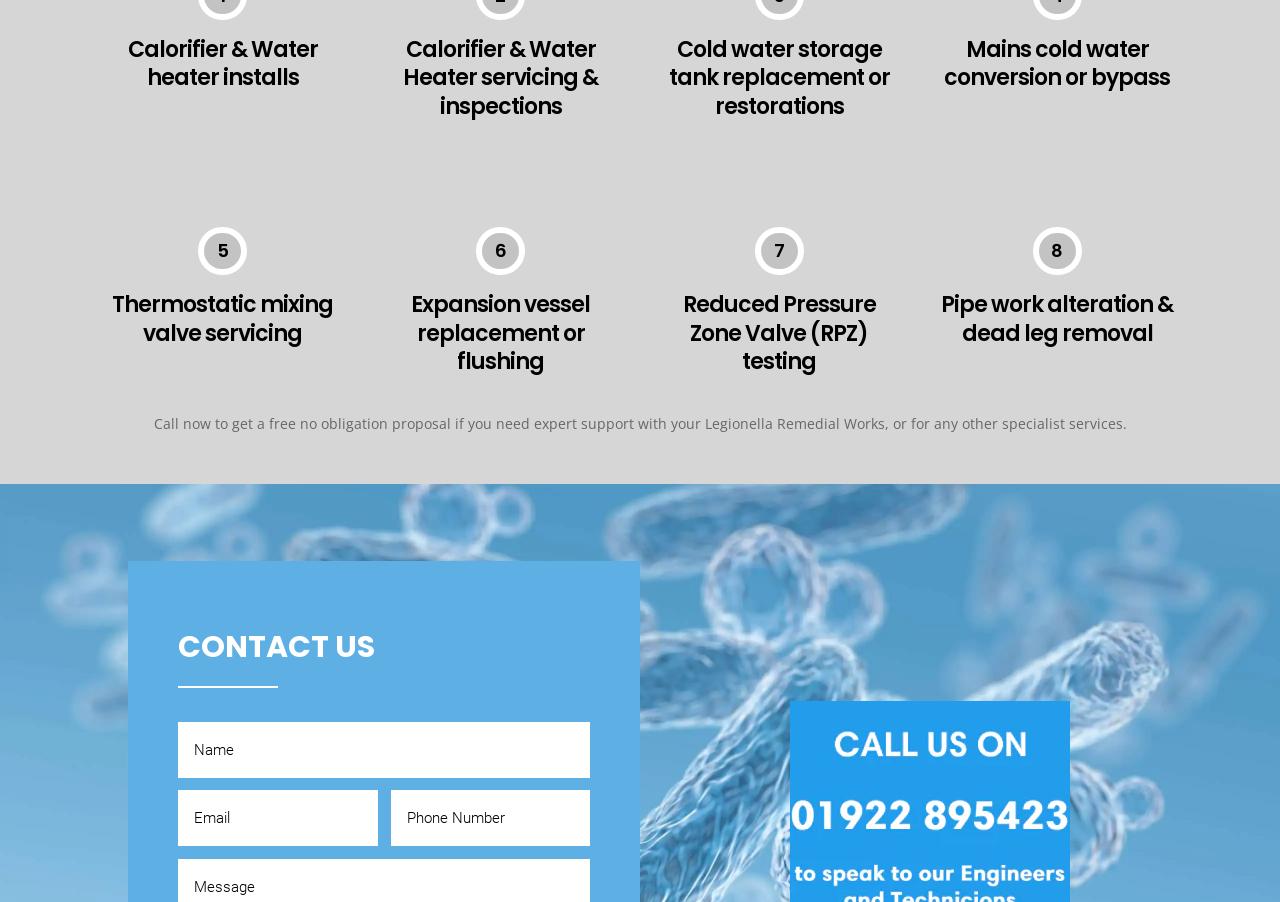Identify the bounding box coordinates of the area that should be clicked in order to complete the given instruction: "Click Thermostatic mixing valve servicing". The bounding box coordinates should be four float numbers between 0 and 1, i.e., [left, top, right, bottom].

[0.088, 0.32, 0.26, 0.386]